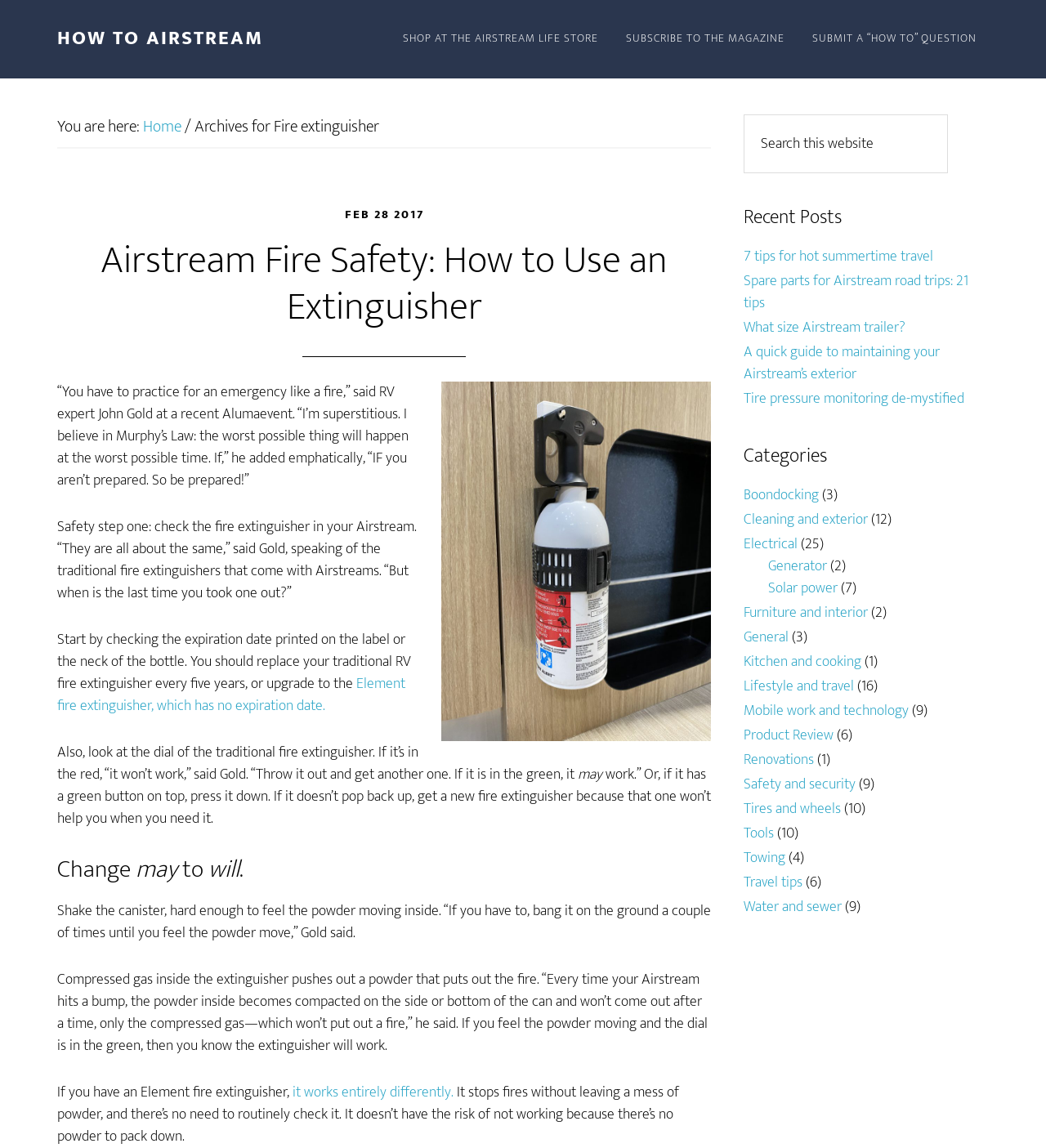Pinpoint the bounding box coordinates for the area that should be clicked to perform the following instruction: "Explore 'Recent Posts'".

[0.711, 0.179, 0.945, 0.2]